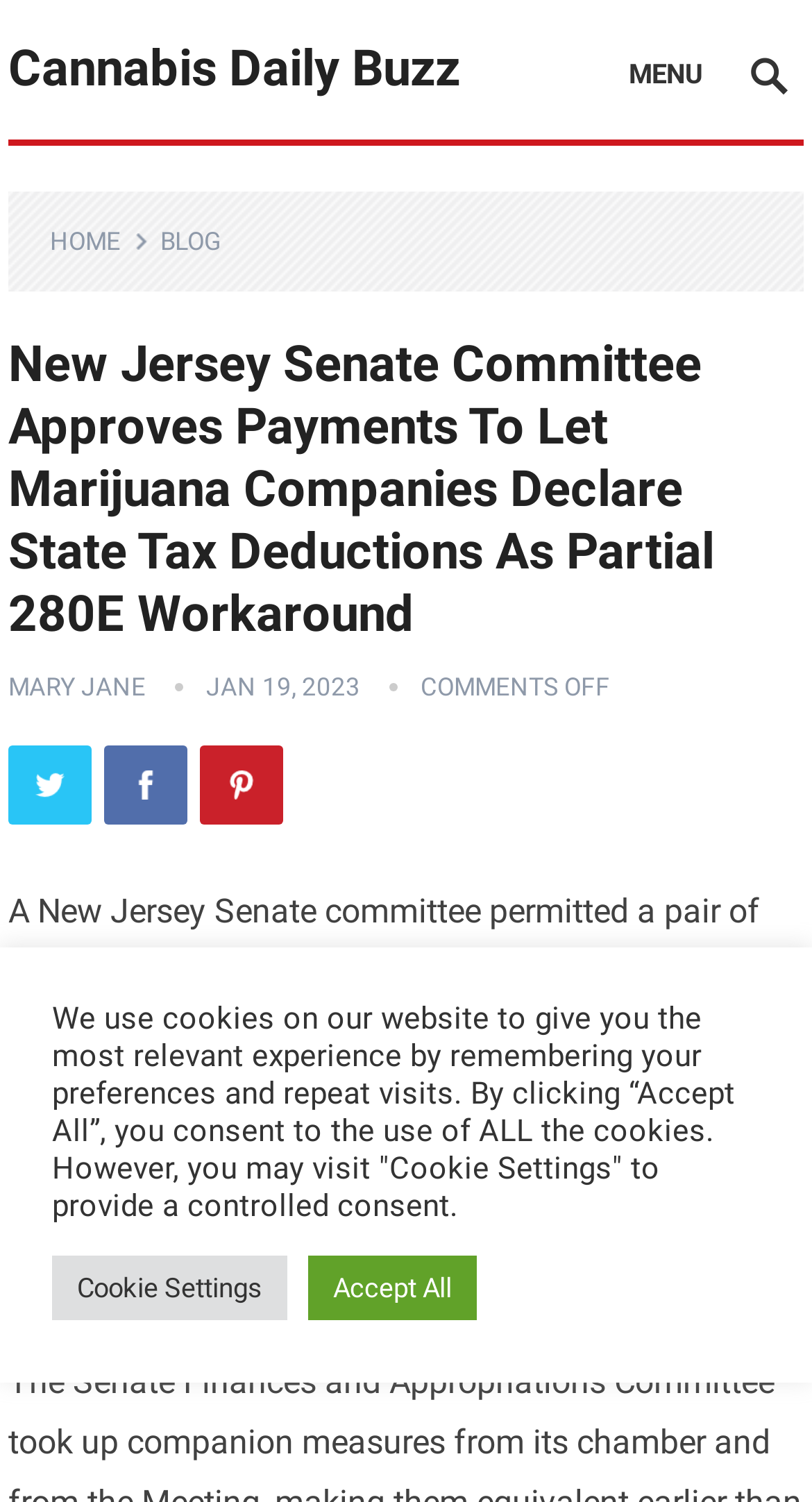Offer an in-depth caption of the entire webpage.

This webpage is about a news article related to the cannabis industry. At the top left, there is a heading "Cannabis Daily Buzz" which is also a link. Below it, there is a menu section with links to "HOME" and "BLOG" on the right side. 

The main content of the webpage is a news article with a heading "New Jersey Senate Committee Approves Payments To Let Marijuana Companies Declare State Tax Deductions As Partial 280E Workaround". The article is divided into sections, with the main content starting from the top left and spanning across the page. 

On the top right, there are social media links to "MARY JANE", "Twitter", "Facebook", and "Pinterest", each accompanied by an icon. Below the social media links, there is a date "JAN 19, 2023" and a "COMMENTS OFF" indicator.

The main article content is a long paragraph that discusses a New Jersey Senate committee's decision to allow licensed marijuana companies to deduct certain expenses on their state tax returns. 

At the bottom of the page, there is a notification about the use of cookies on the website, with options to "Accept All" or visit "Cookie Settings" to provide controlled consent.